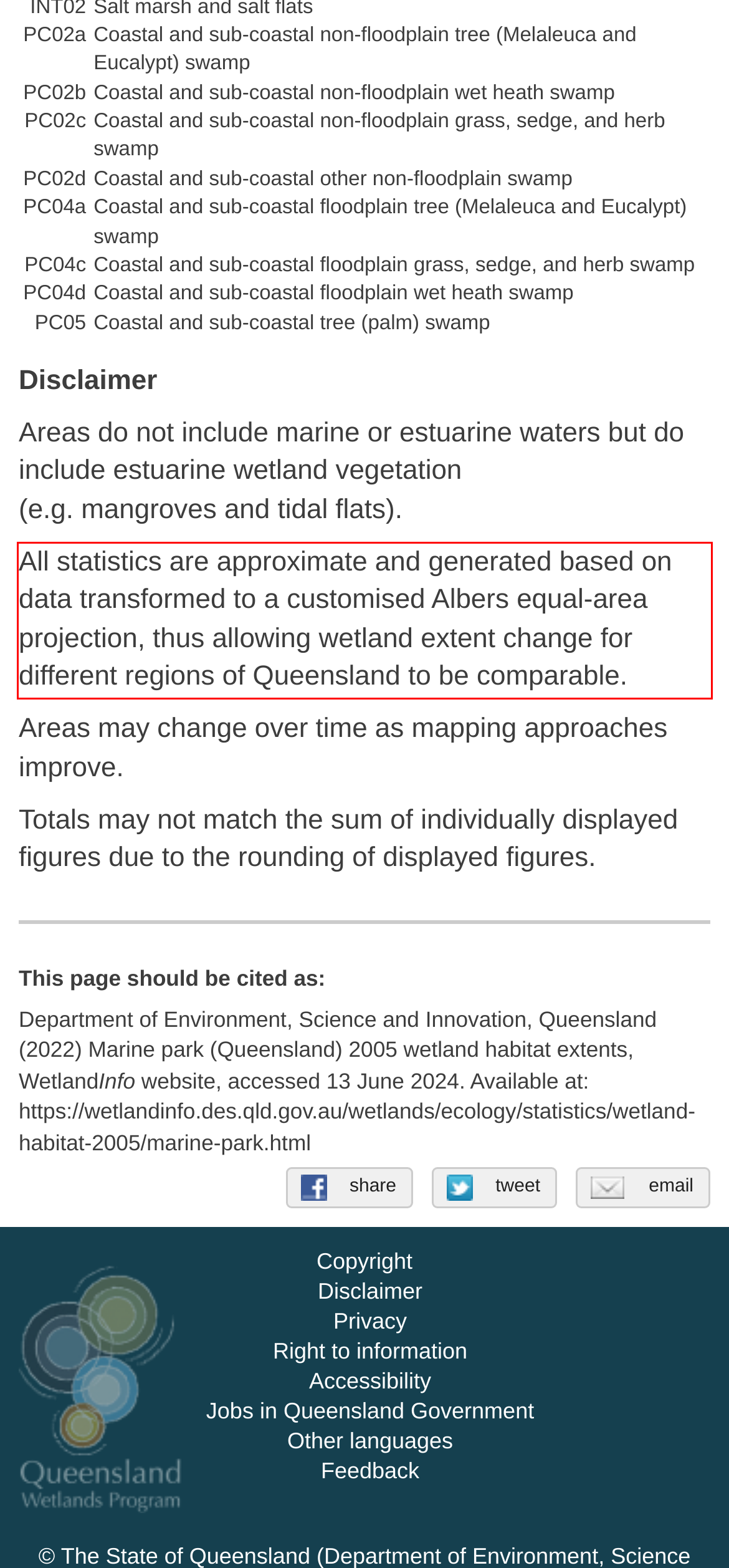Given a screenshot of a webpage containing a red rectangle bounding box, extract and provide the text content found within the red bounding box.

All statistics are approximate and generated based on data transformed to a customised Albers equal-area projection, thus allowing wetland extent change for different regions of Queensland to be comparable.